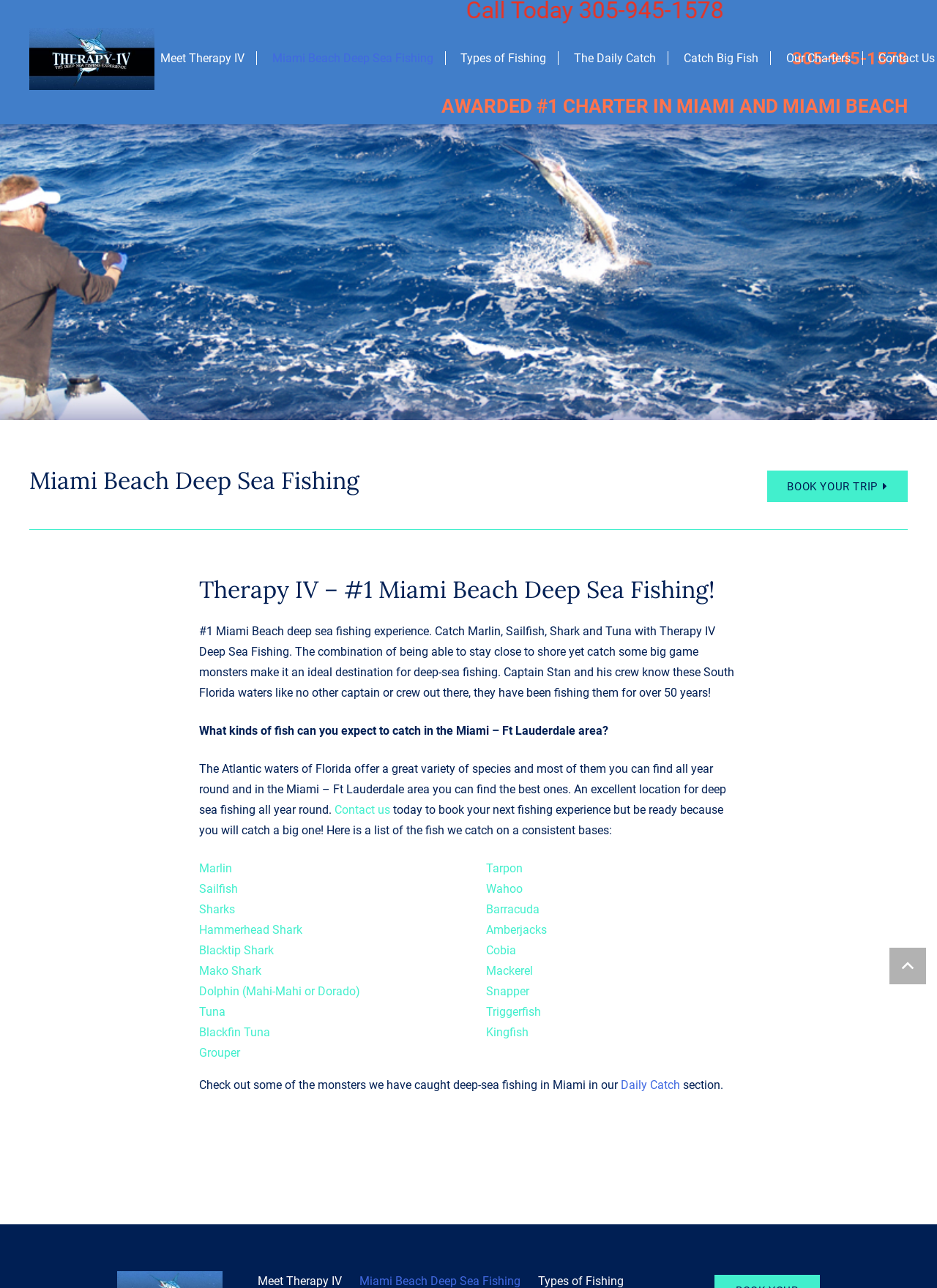Specify the bounding box coordinates of the area to click in order to follow the given instruction: "Call 305-945-1578."

[0.845, 0.038, 0.969, 0.053]